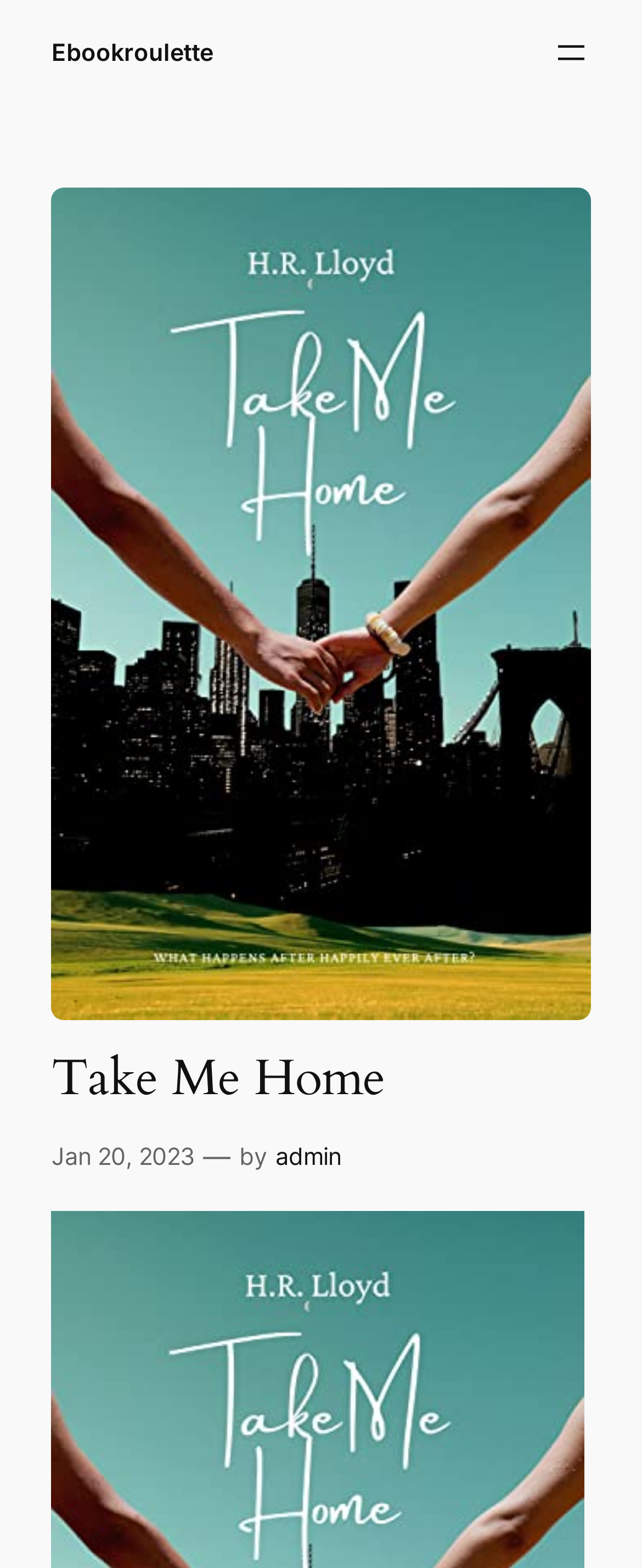Given the webpage screenshot, identify the bounding box of the UI element that matches this description: "admin".

[0.429, 0.728, 0.531, 0.746]